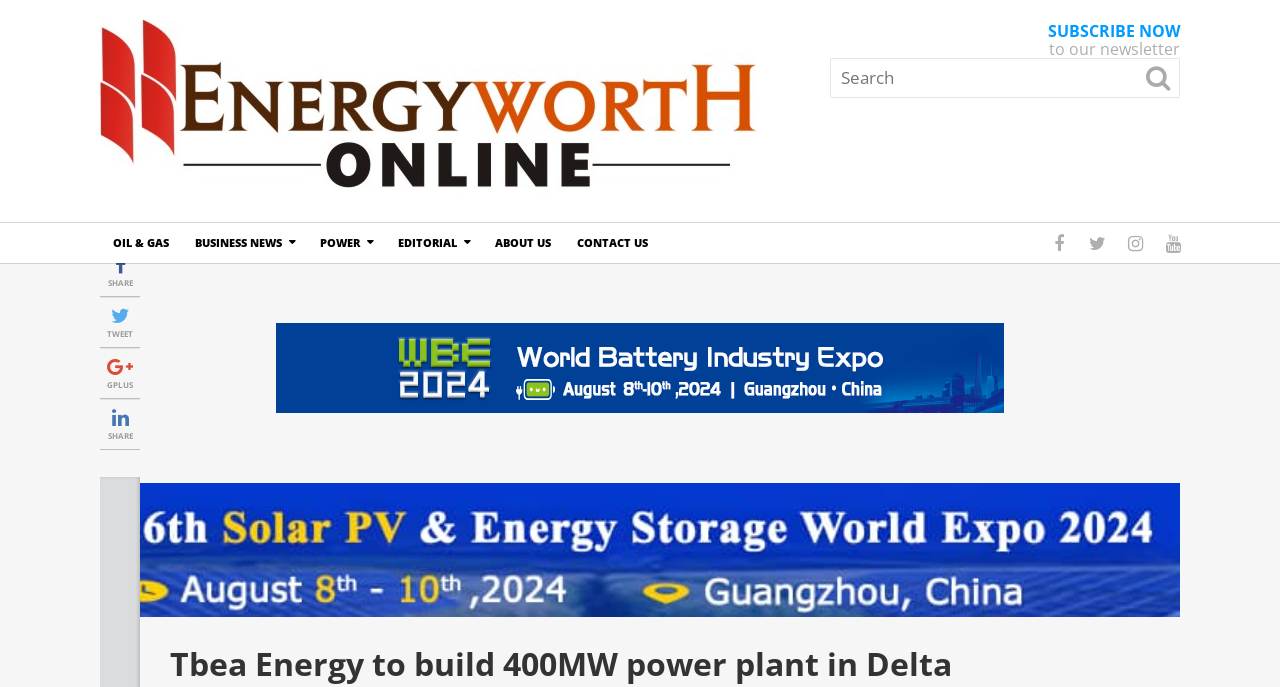Can you find the bounding box coordinates for the element that needs to be clicked to execute this instruction: "Share the article"? The coordinates should be given as four float numbers between 0 and 1, i.e., [left, top, right, bottom].

[0.078, 0.365, 0.109, 0.421]